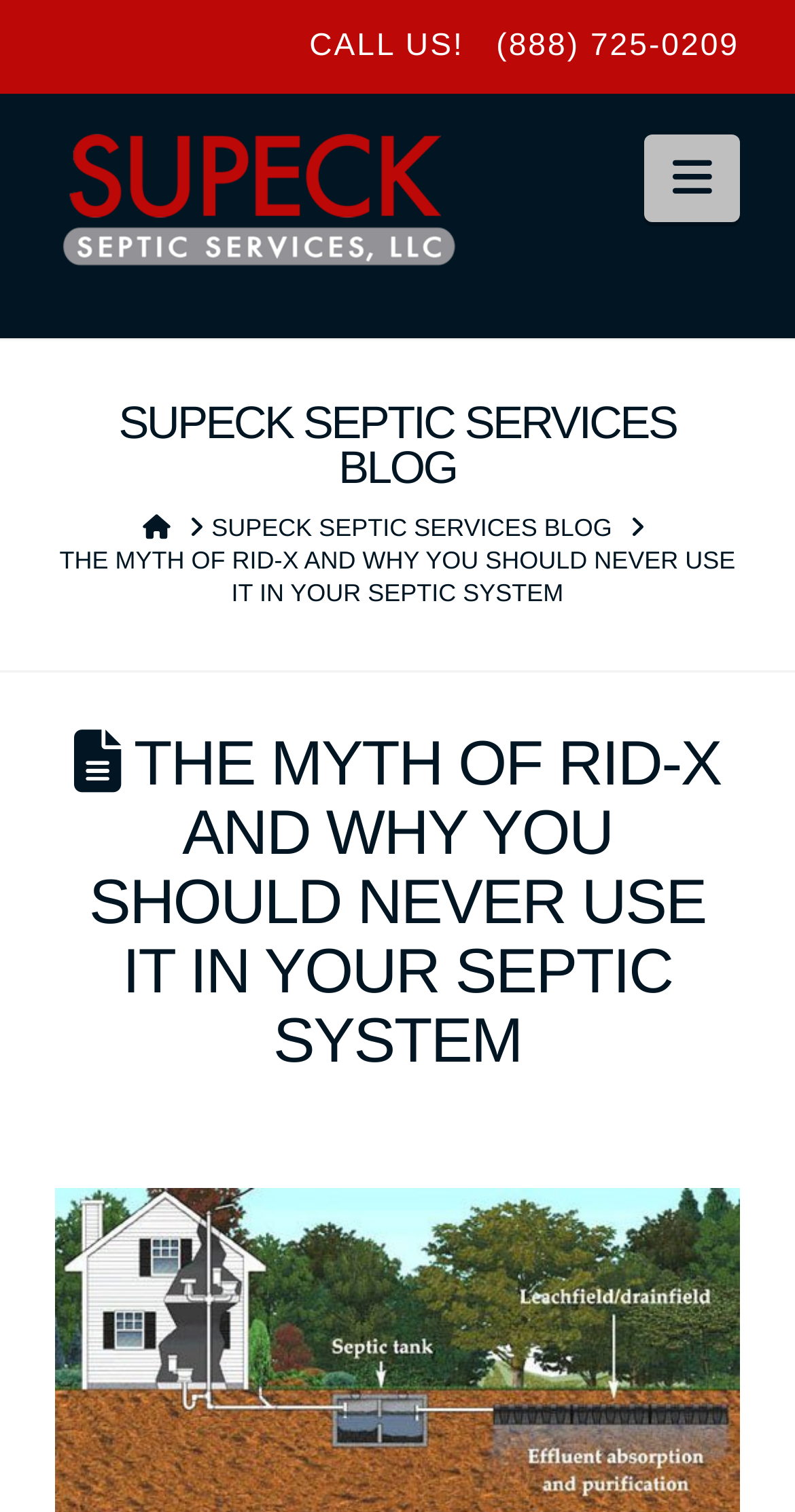Please identify and generate the text content of the webpage's main heading.

 THE MYTH OF RID-X AND WHY YOU SHOULD NEVER USE IT IN YOUR SEPTIC SYSTEM